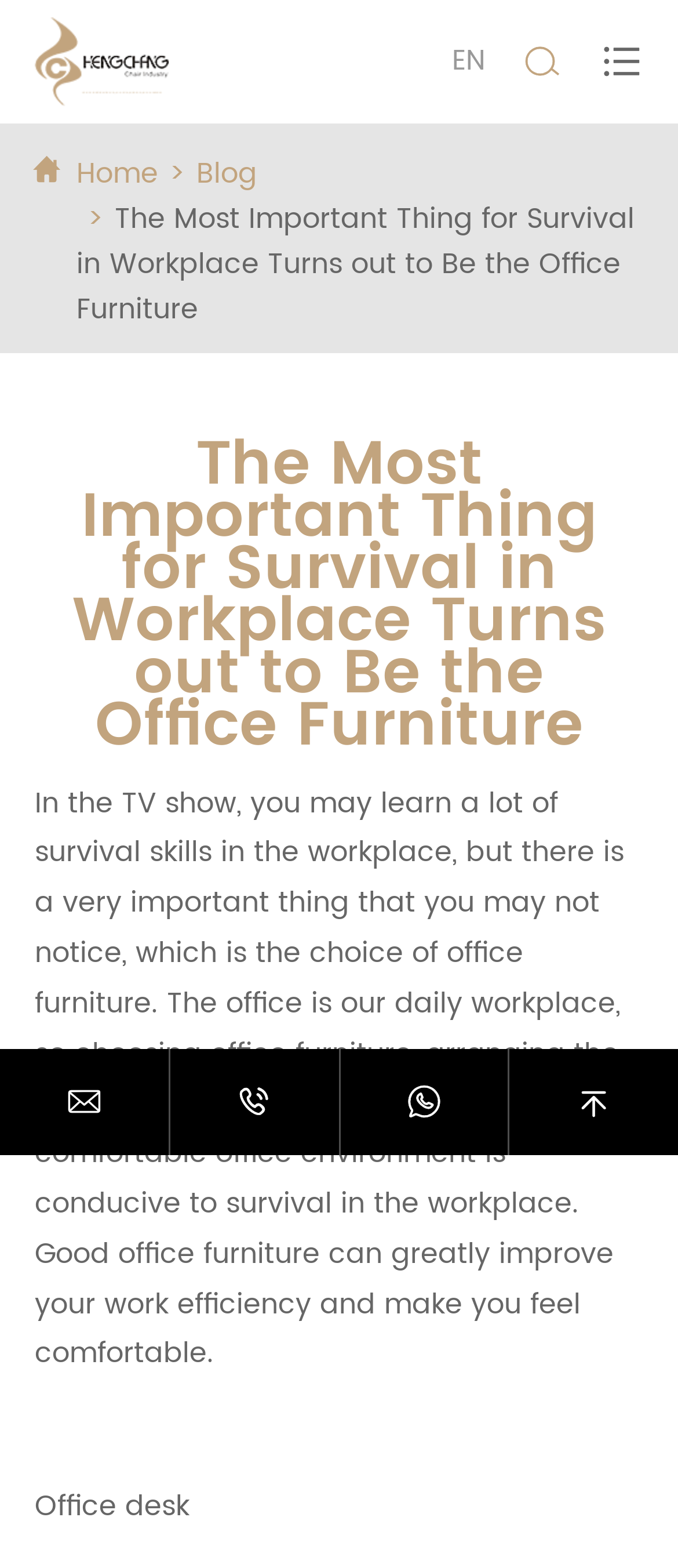What is the headline of the webpage?

The Most Important Thing for Survival in Workplace Turns out to Be the Office Furniture